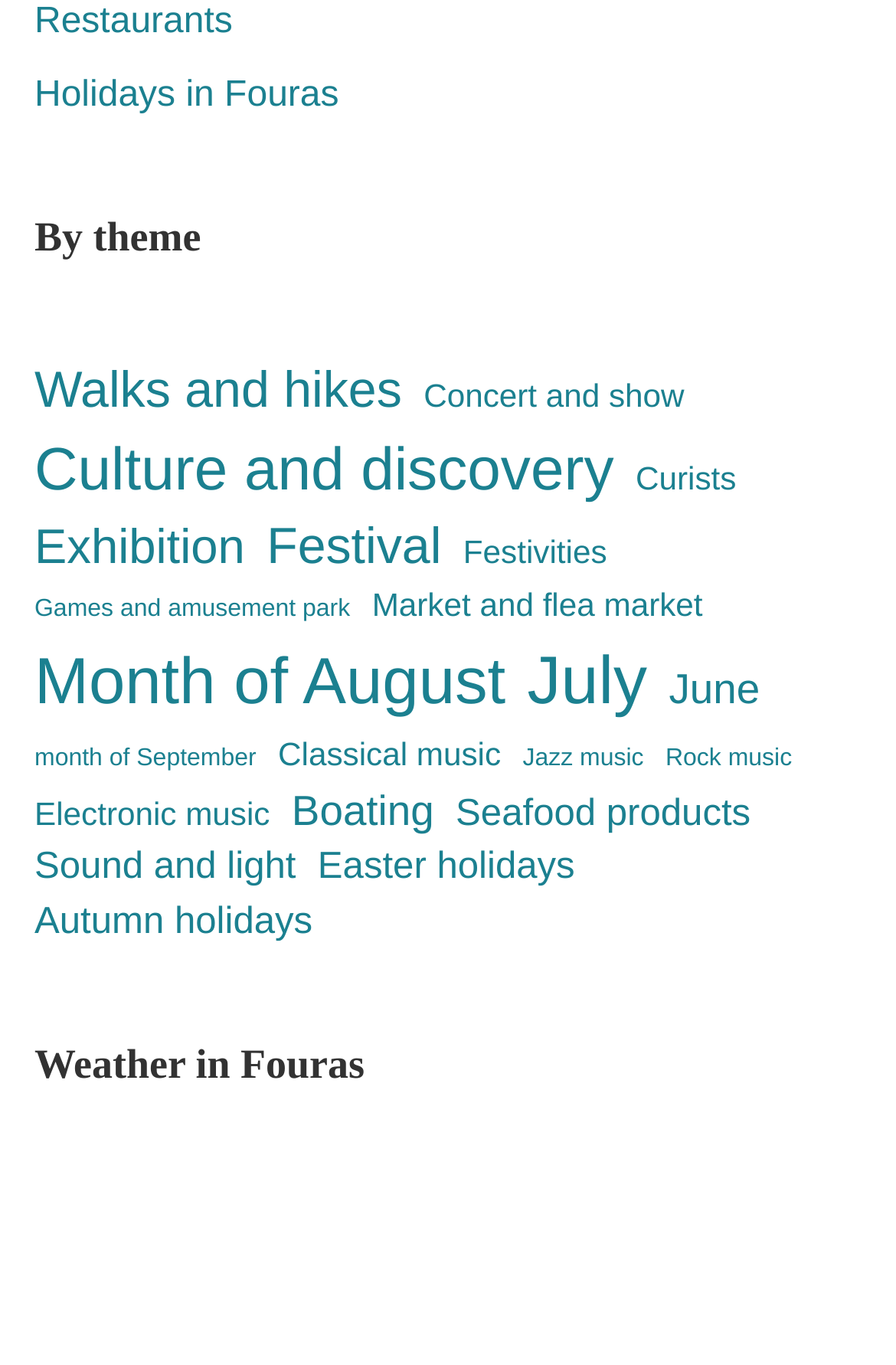Specify the bounding box coordinates of the area to click in order to follow the given instruction: "View 'Walks and hikes'."

[0.038, 0.261, 0.449, 0.313]